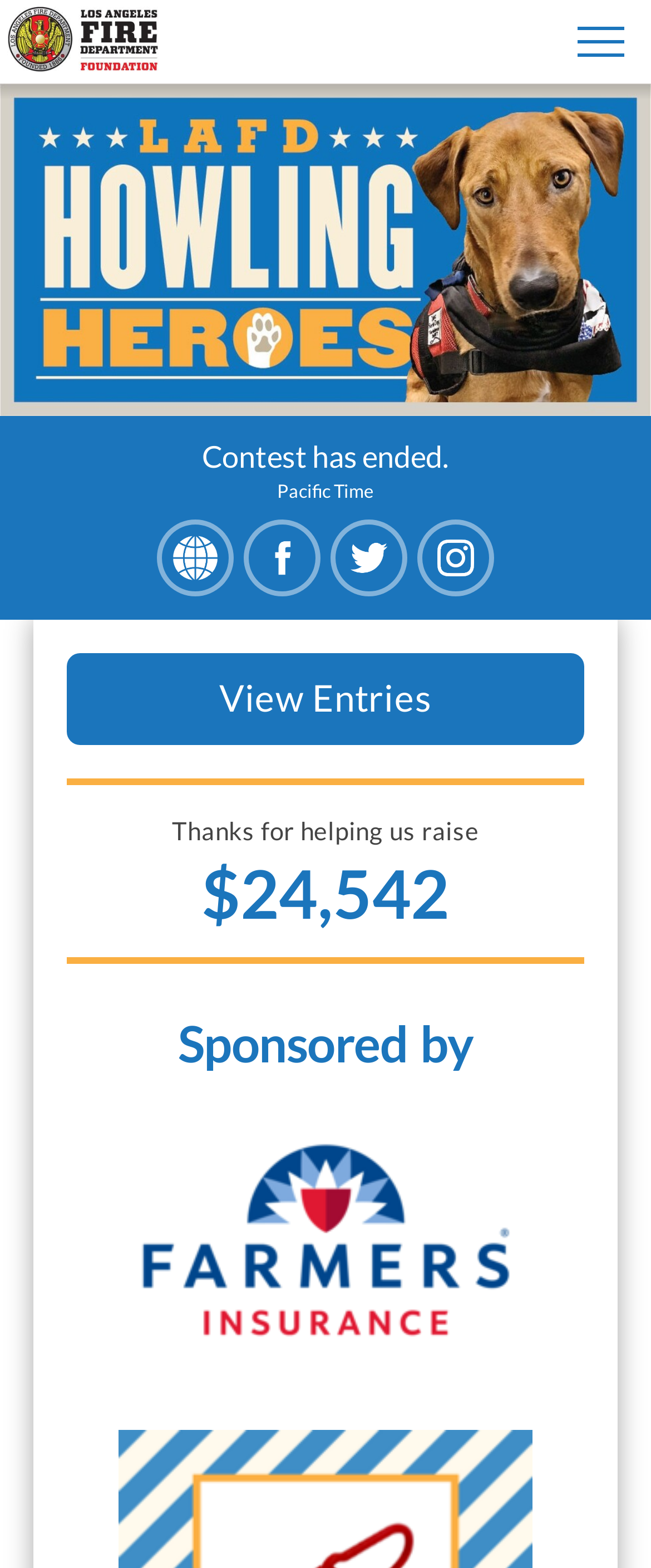Construct a comprehensive caption that outlines the webpage's structure and content.

The webpage is about the LAFD Mascot Contest, which has already ended. At the top, there is a logo of the Los Angeles Fire Department Foundation, accompanied by a link and an image. On the left side, there is a smaller image and a link. 

Below the logo, there is a notification stating that the contest has ended, along with the time in Pacific Time. 

Underneath, there are five links with corresponding images, arranged horizontally. These links are likely related to the contest entries or sponsors.

Further down, there is a call-to-action link "View Entries" that spans across most of the page width. Below this link, there is a horizontal separator line. 

The webpage then displays a message thanking users for helping raise $24,542. Another horizontal separator line follows, and then a heading "Sponsored by" is displayed. 

Finally, at the bottom, there is an image of the sponsor, Farmers Insurance.